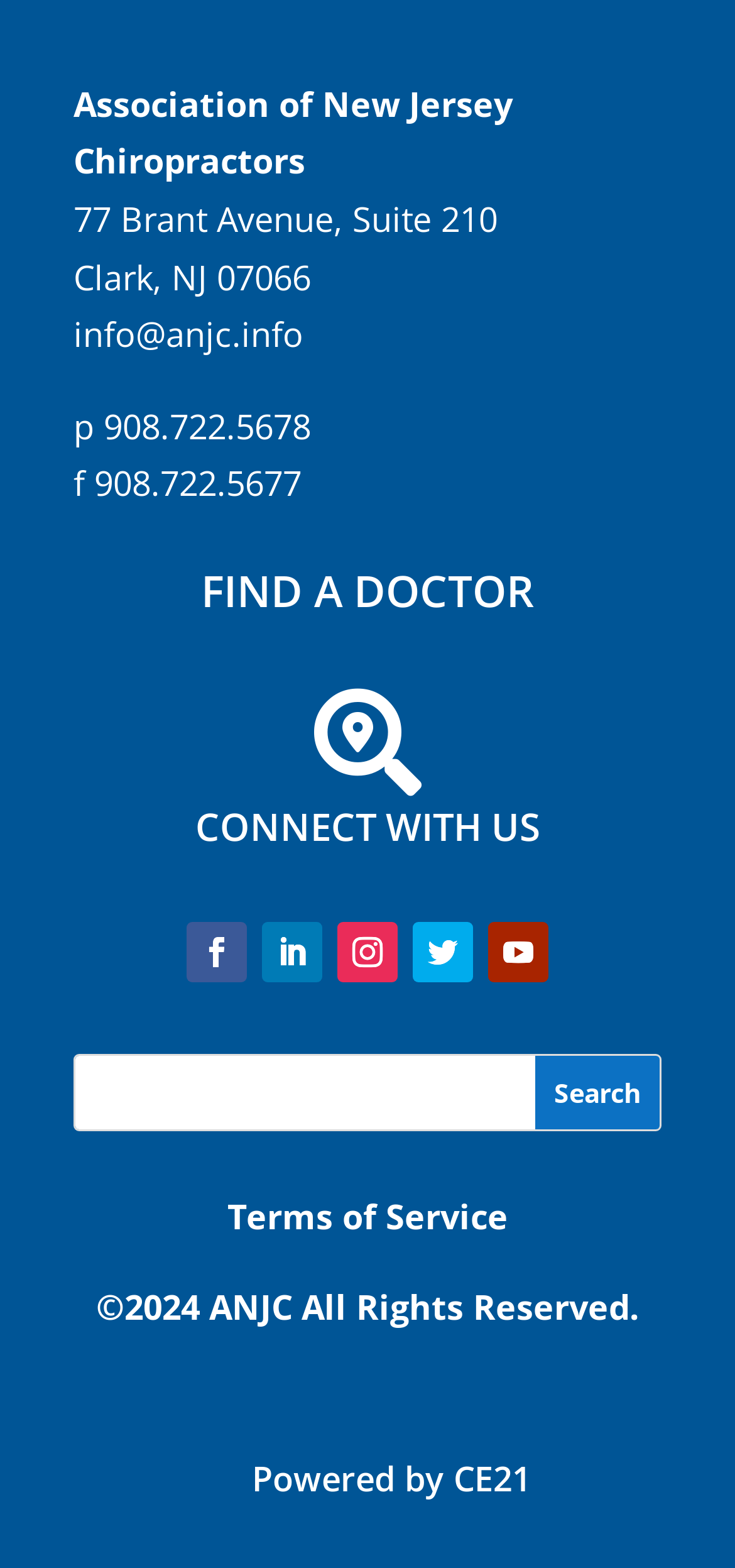Please indicate the bounding box coordinates for the clickable area to complete the following task: "Contact us via email". The coordinates should be specified as four float numbers between 0 and 1, i.e., [left, top, right, bottom].

[0.1, 0.199, 0.413, 0.228]